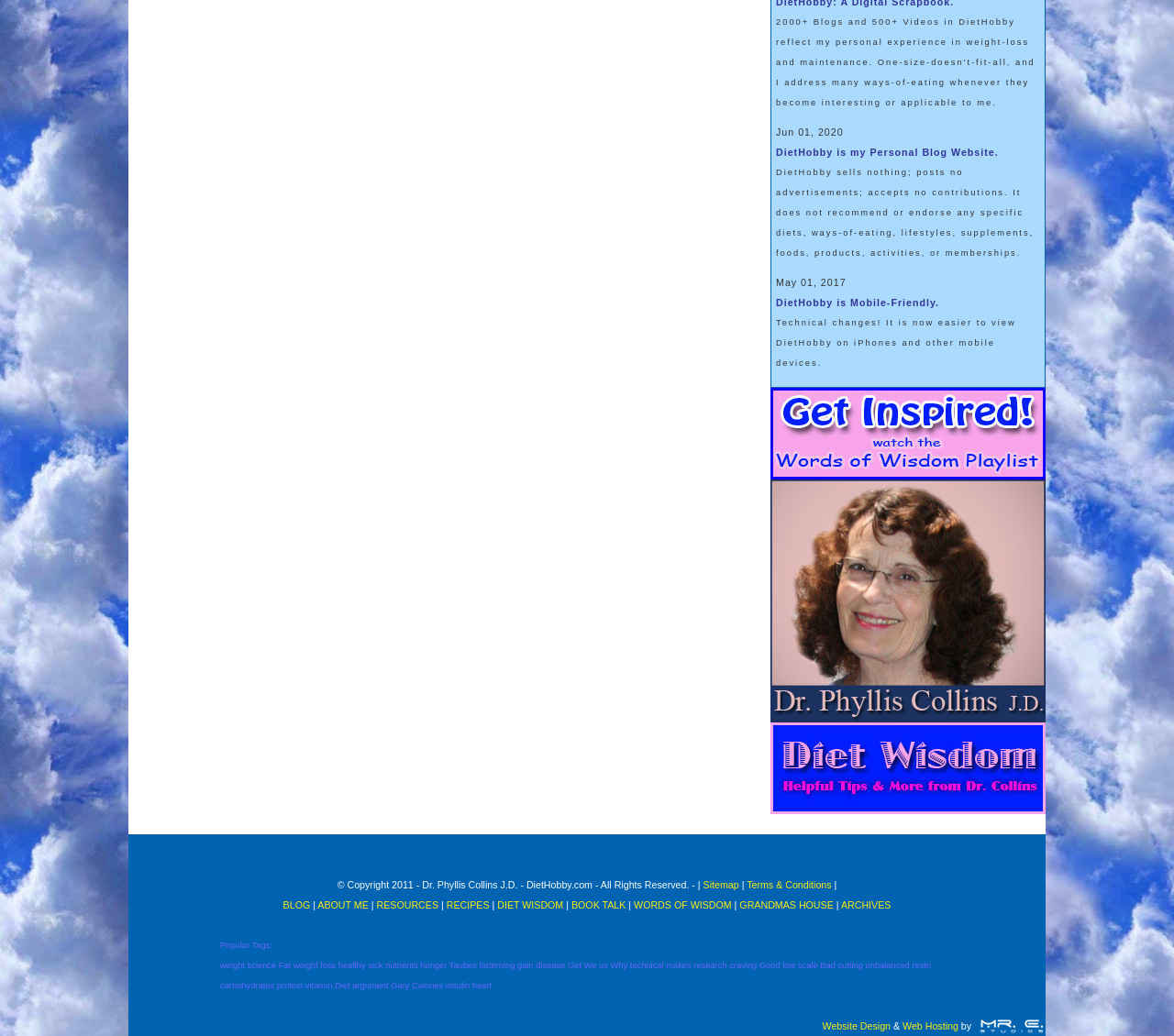Determine the bounding box coordinates of the region that needs to be clicked to achieve the task: "Click on the 'DietHobby is my Personal Blog Website.' link".

[0.661, 0.142, 0.851, 0.153]